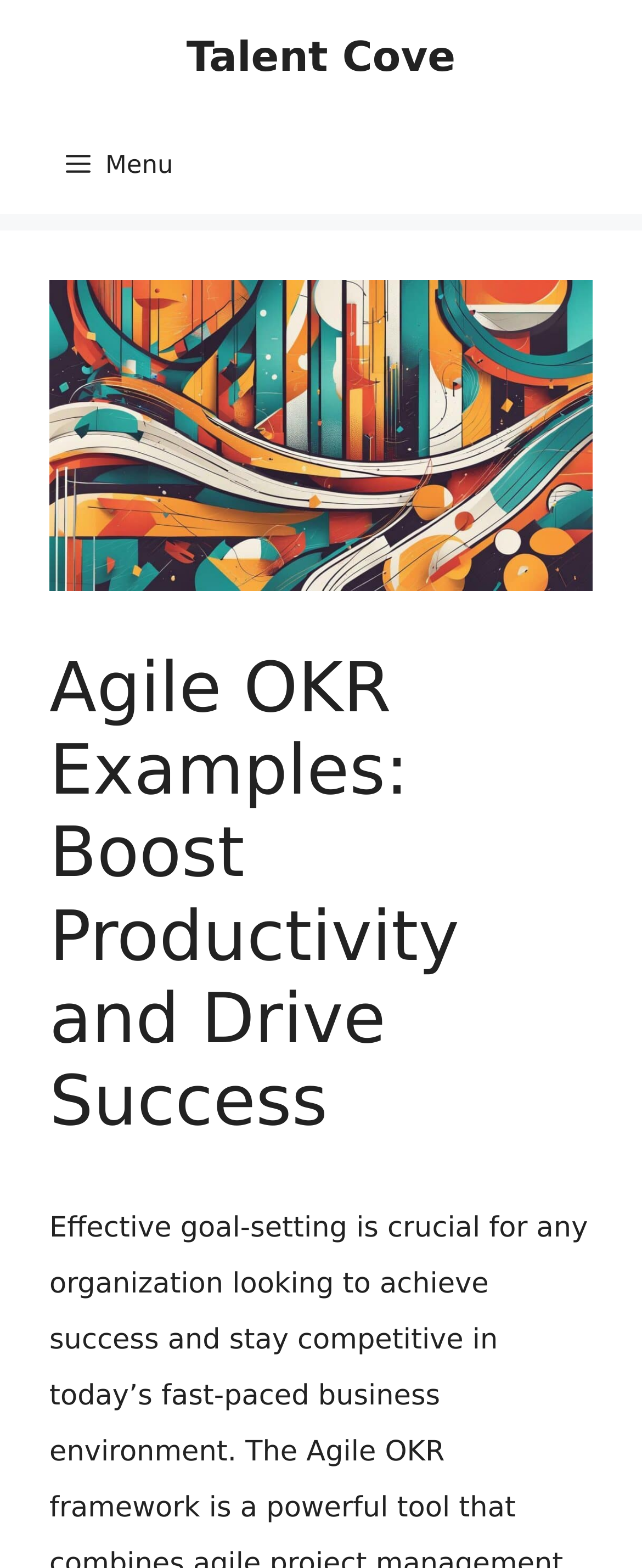What is the section below the banner?
Using the image, provide a detailed and thorough answer to the question.

I found the answer by looking at the element below the banner, which is described as a 'navigation' element, indicating that it is a navigation section.